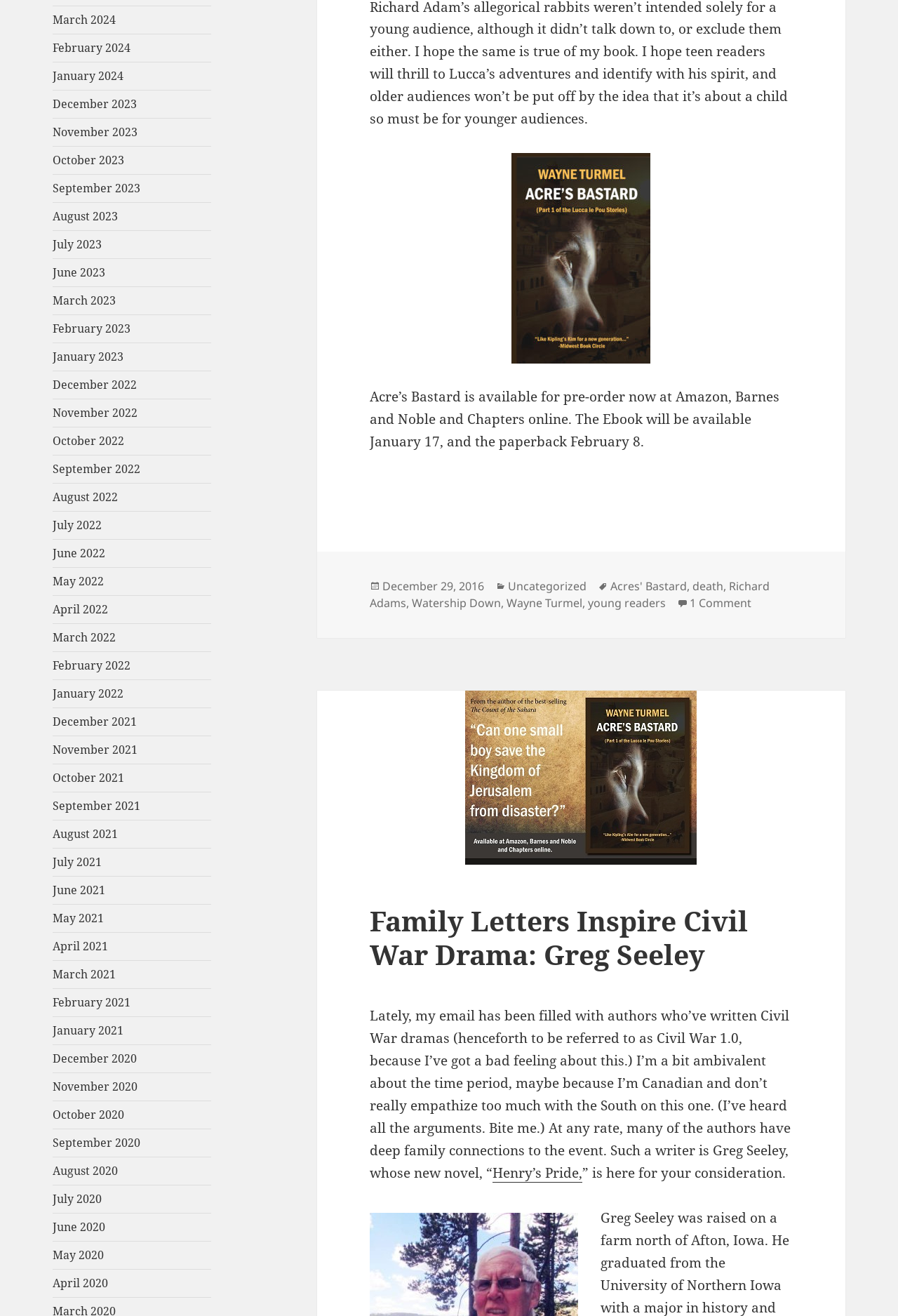What is the date mentioned in the footer as the posting date? Using the information from the screenshot, answer with a single word or phrase.

December 29, 2016